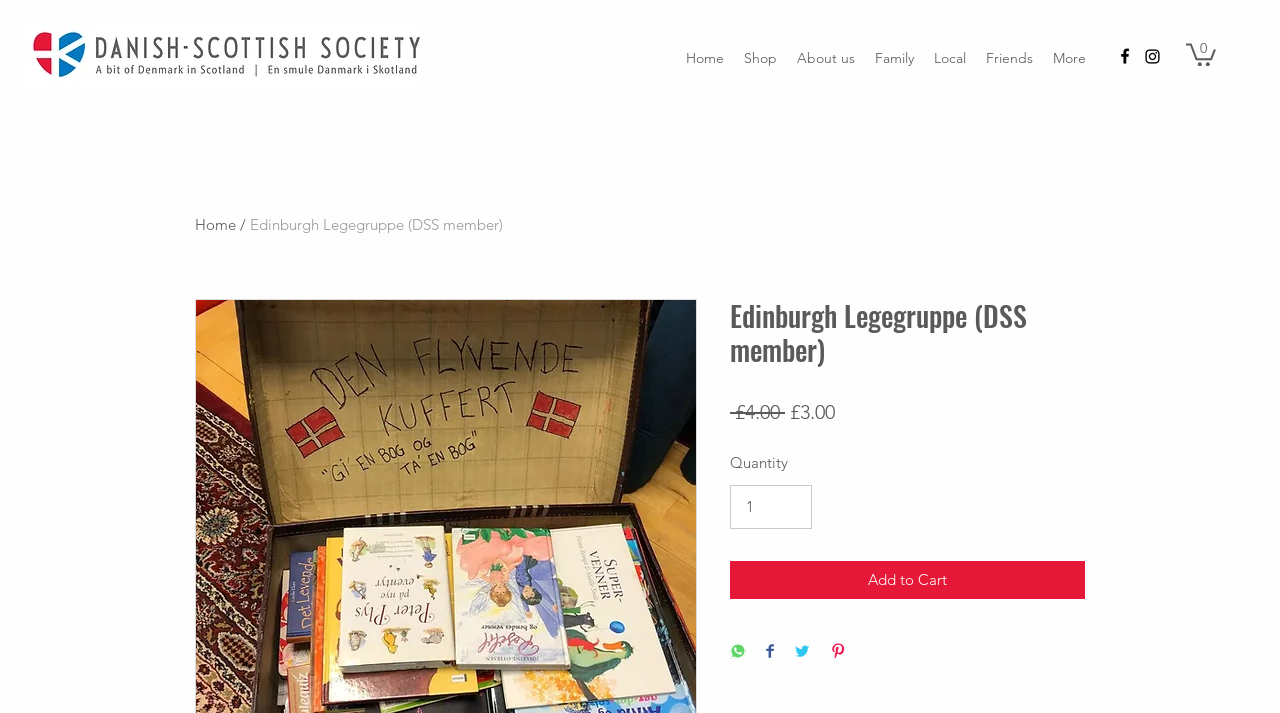Please identify the bounding box coordinates of the area that needs to be clicked to follow this instruction: "Change the Quantity".

[0.57, 0.68, 0.634, 0.741]